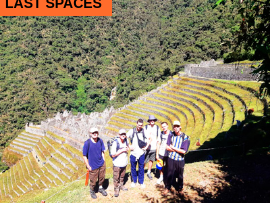Provide a short answer using a single word or phrase for the following question: 
What is the purpose of the orange banner?

Promotional image